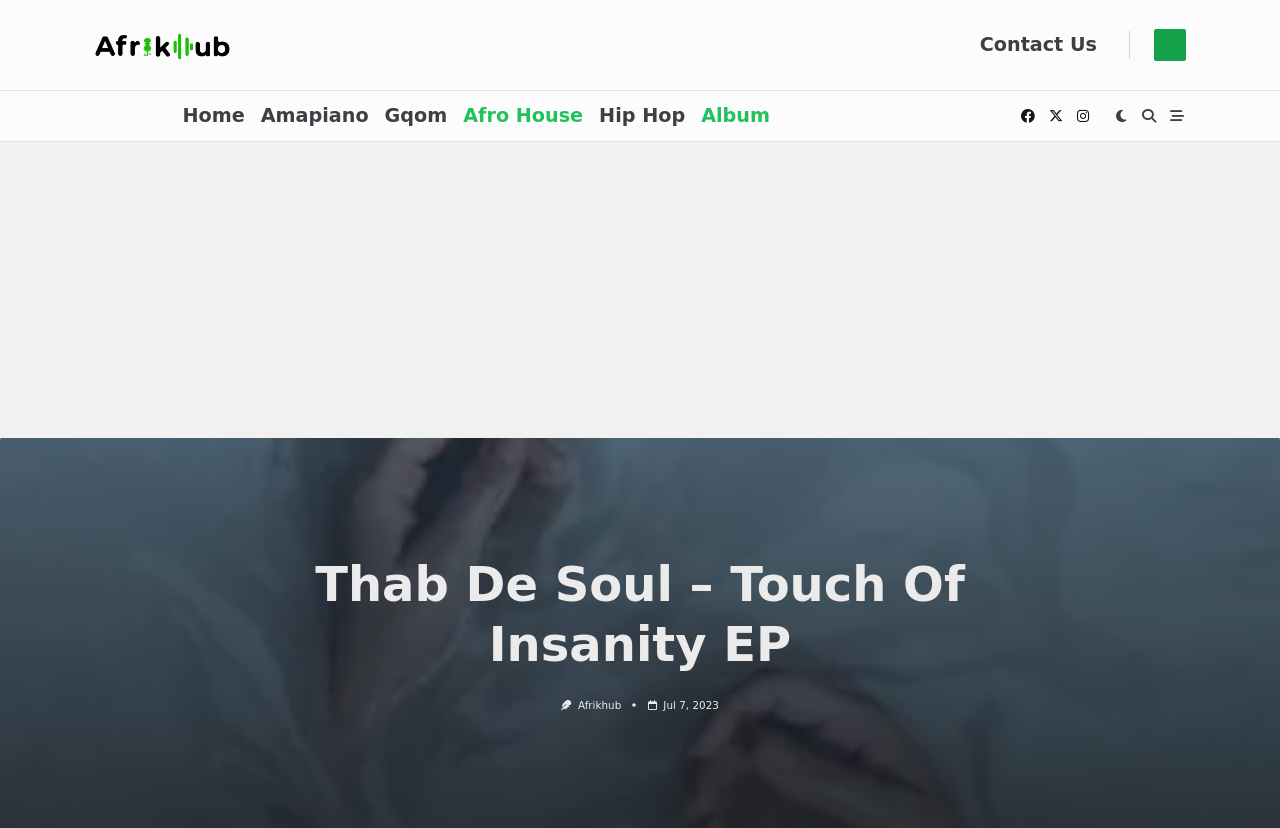Your task is to find and give the main heading text of the webpage.

Thab De Soul – Touch Of Insanity EP